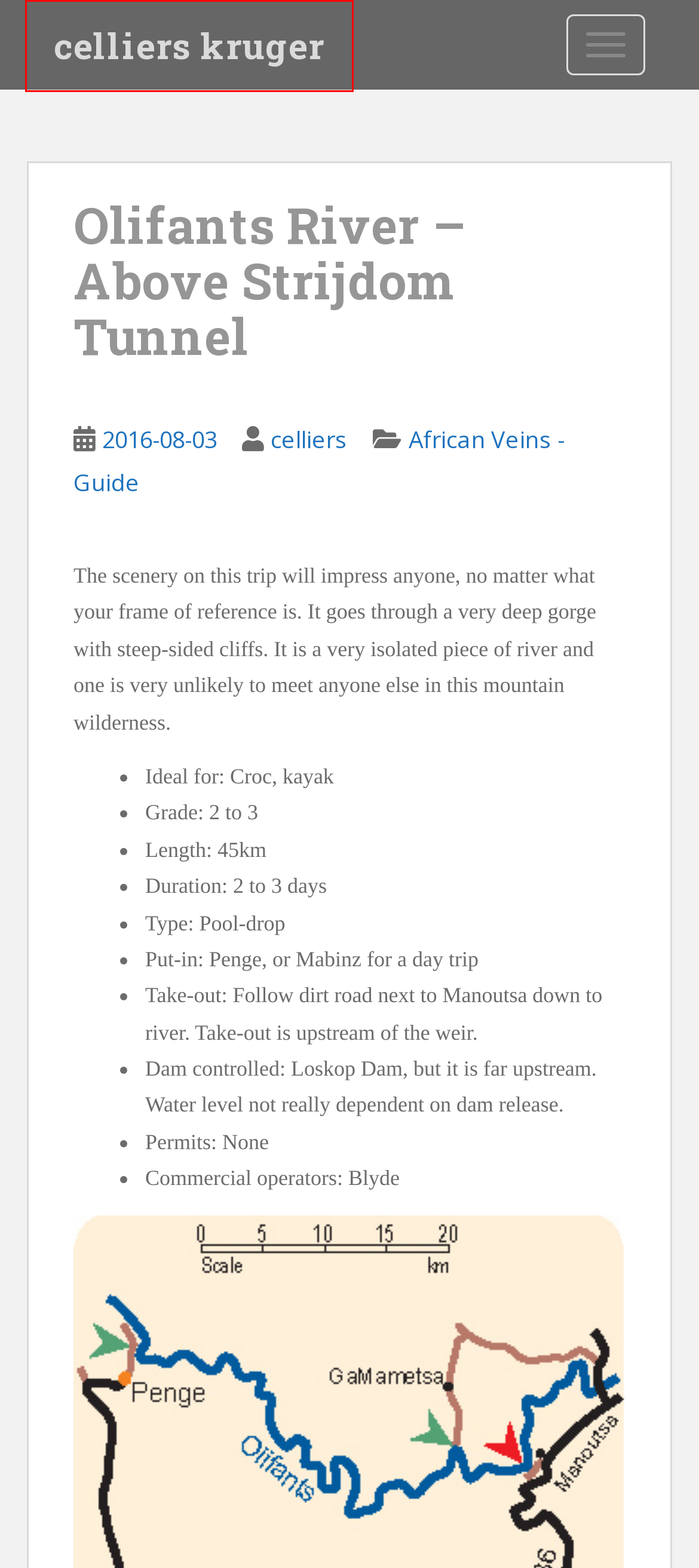With the provided screenshot showing a webpage and a red bounding box, determine which webpage description best fits the new page that appears after clicking the element inside the red box. Here are the options:
A. celliers kruger
B. celliers – celliers kruger
C. Krom River – celliers kruger
D. Olifants River – Visgat – celliers kruger
E. Transkei – celliers kruger
F. Zambezi – celliers kruger
G. Could Angus be the biggest con-artist in SA? – celliers kruger
H. African Veins – Guide – celliers kruger

A